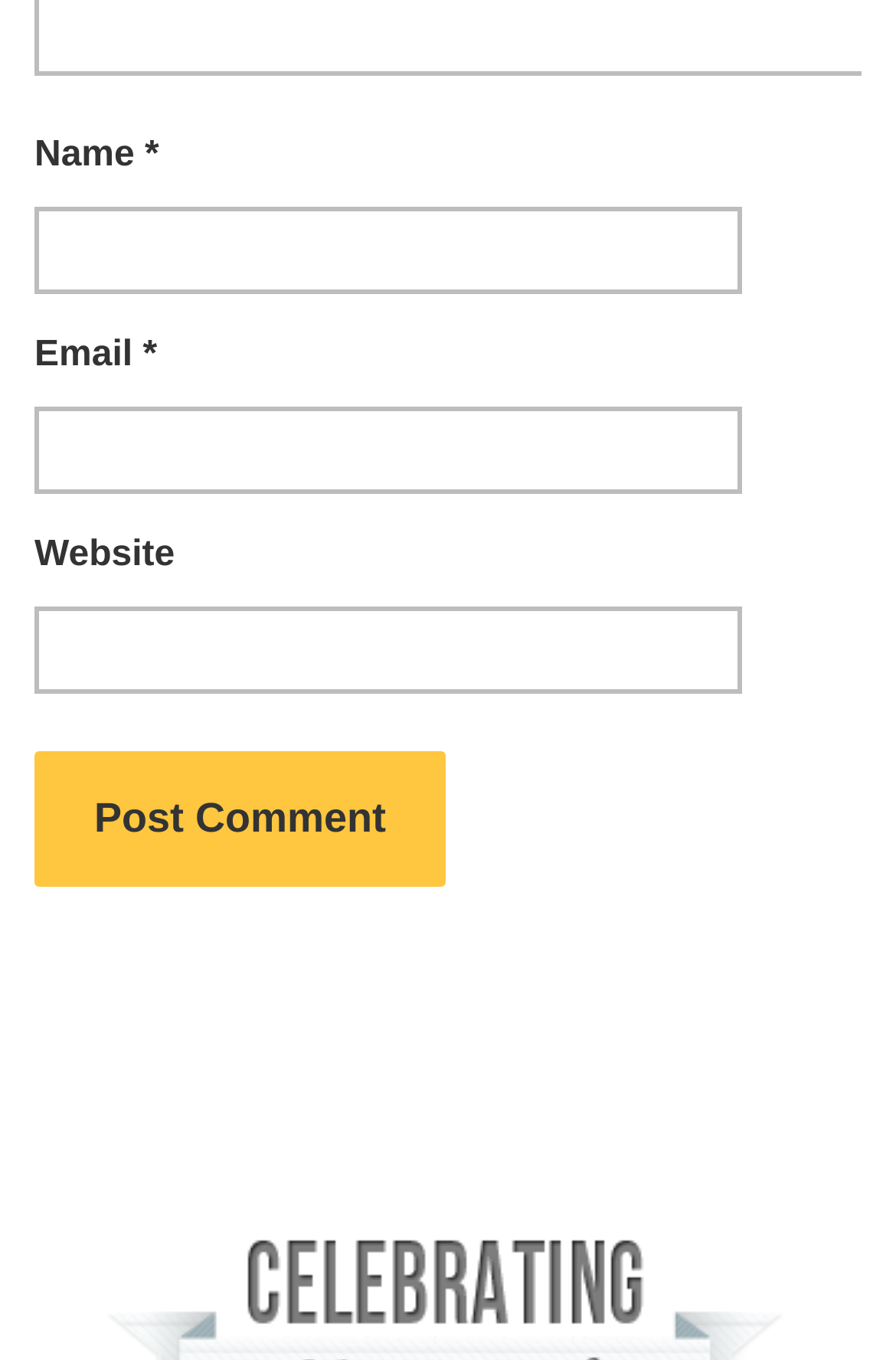Please find the bounding box coordinates in the format (top-left x, top-left y, bottom-right x, bottom-right y) for the given element description. Ensure the coordinates are floating point numbers between 0 and 1. Description: parent_node: Name * name="author"

[0.038, 0.152, 0.828, 0.217]